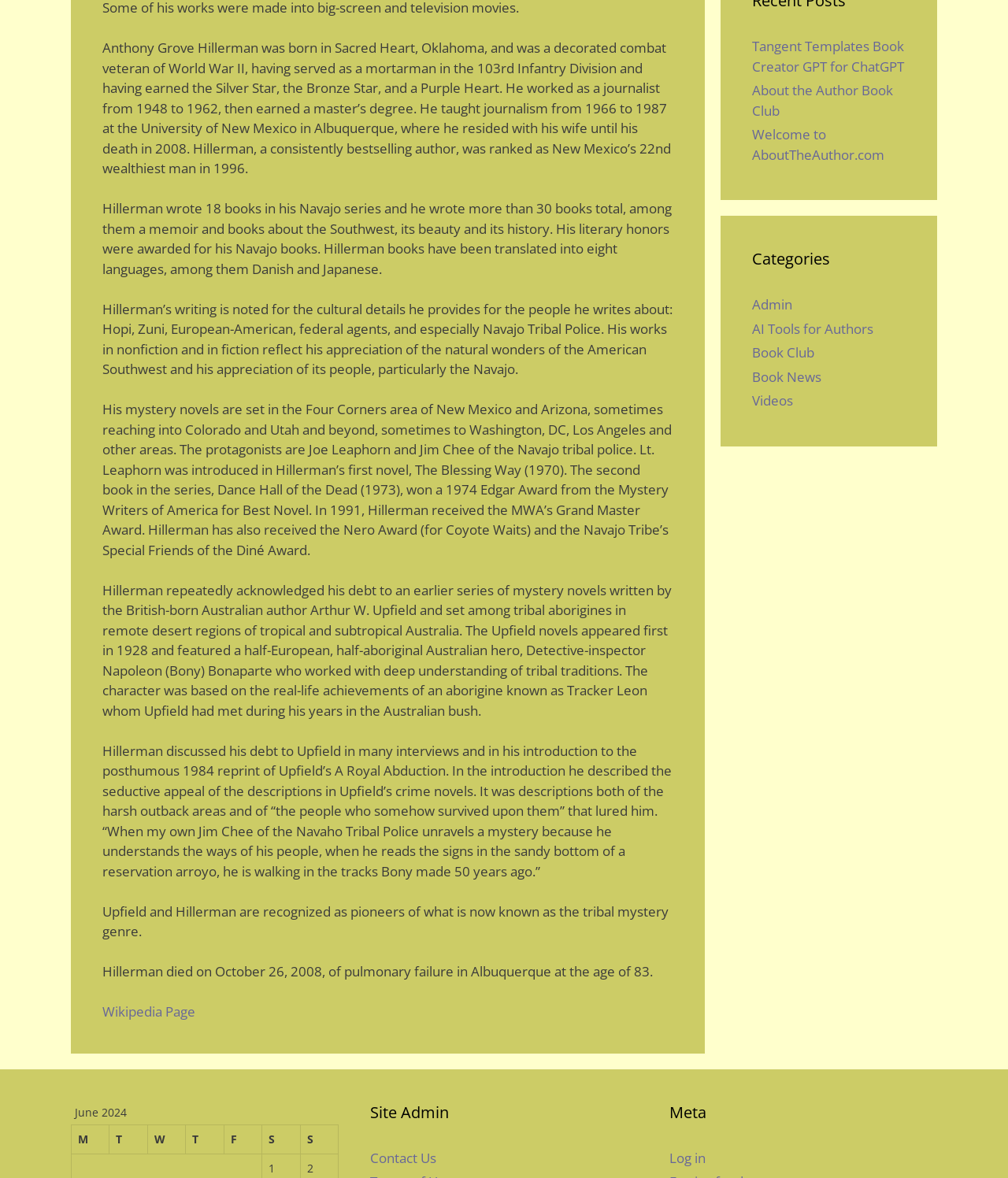From the webpage screenshot, predict the bounding box of the UI element that matches this description: "PluginsCloudBees CI PluginsCloudBees CD/RO Plugins".

None